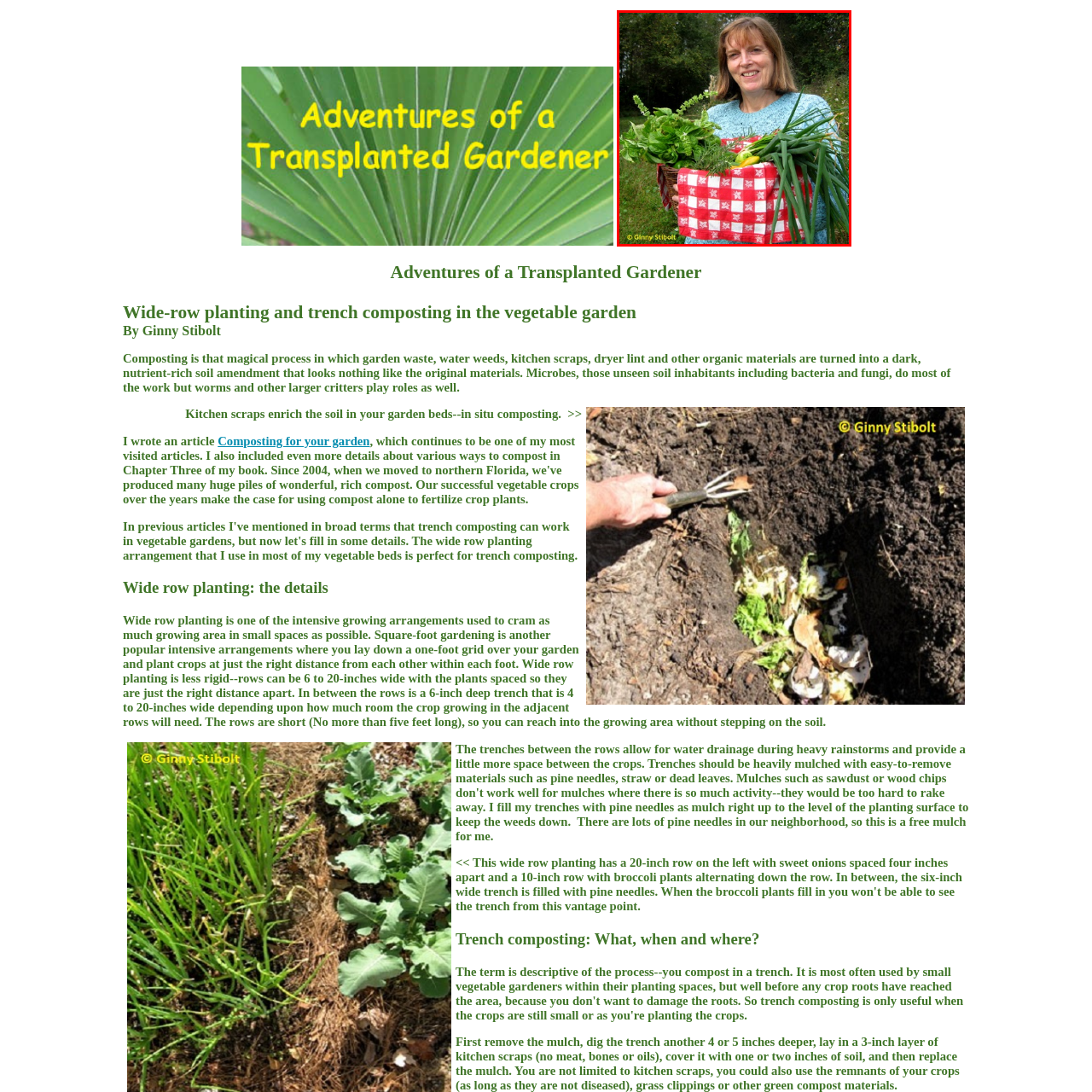What is in the basket?
Please closely examine the image within the red bounding box and provide a detailed answer based on the visual information.

The basket held by the woman is filled with an assortment of vibrant produce, including leafy greens, herbs, and green onions, indicating that she has harvested fresh vegetables from her garden.